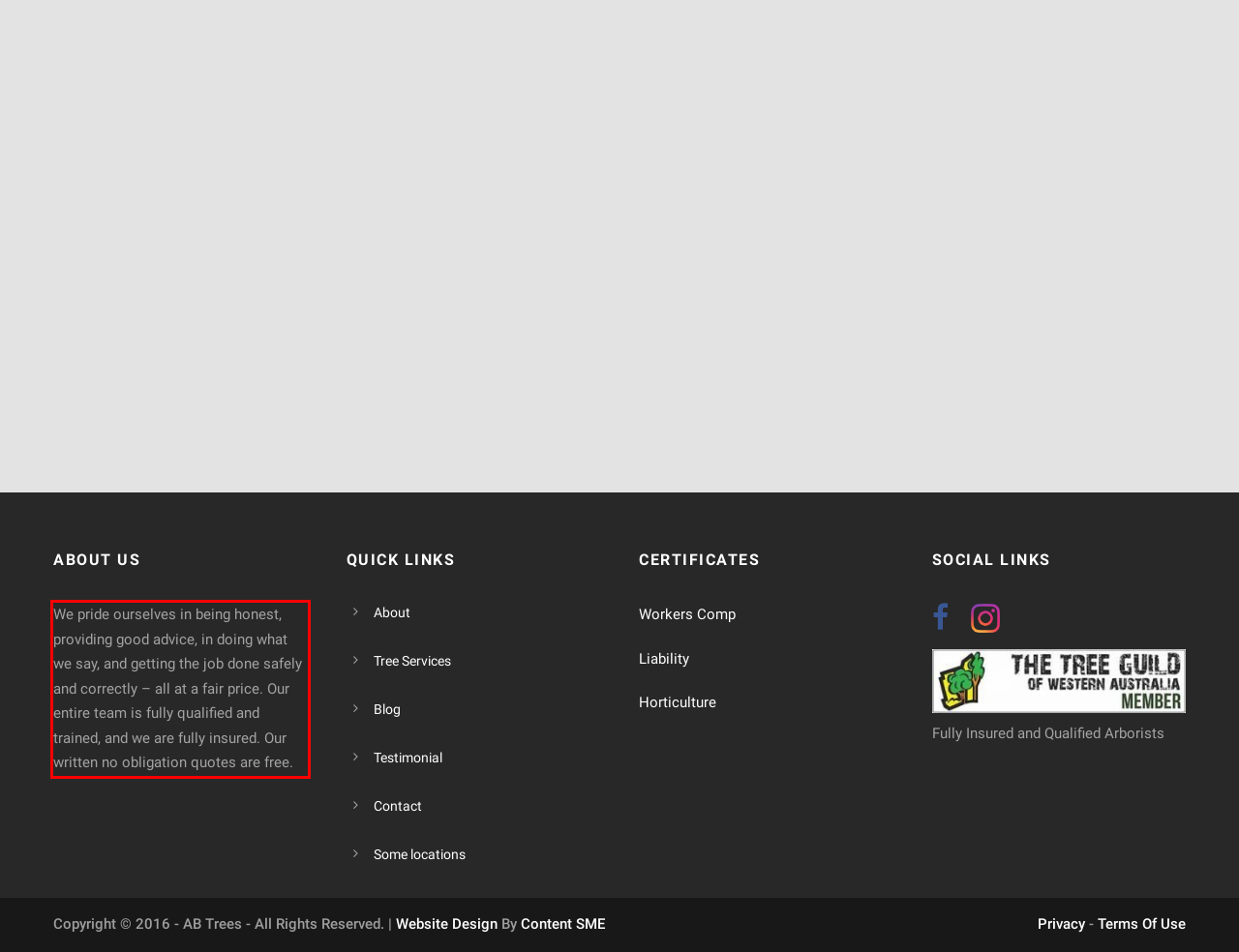Please recognize and transcribe the text located inside the red bounding box in the webpage image.

We pride ourselves in being honest, providing good advice, in doing what we say, and getting the job done safely and correctly – all at a fair price. Our entire team is fully qualified and trained, and we are fully insured. Our written no obligation quotes are free.